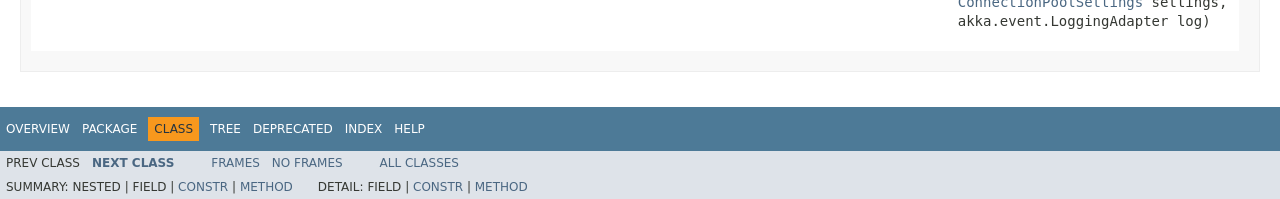Identify the bounding box coordinates for the element you need to click to achieve the following task: "go to overview". The coordinates must be four float values ranging from 0 to 1, formatted as [left, top, right, bottom].

[0.005, 0.613, 0.055, 0.683]